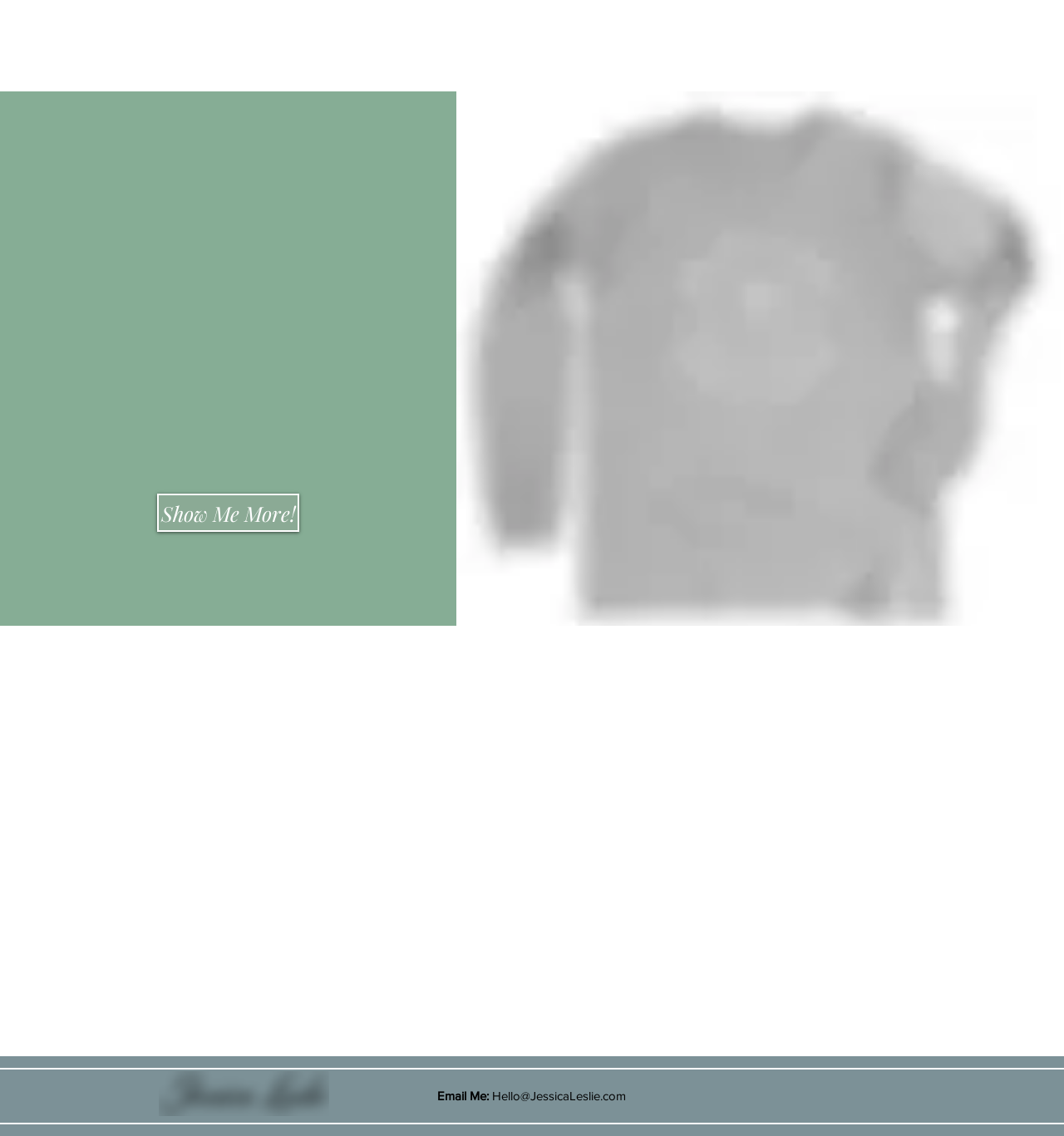Can you give a comprehensive explanation to the question given the content of the image?
What is the text on the heading element?

I found a heading element with the ID 346, which has the text 'Check Out My Merch!'.